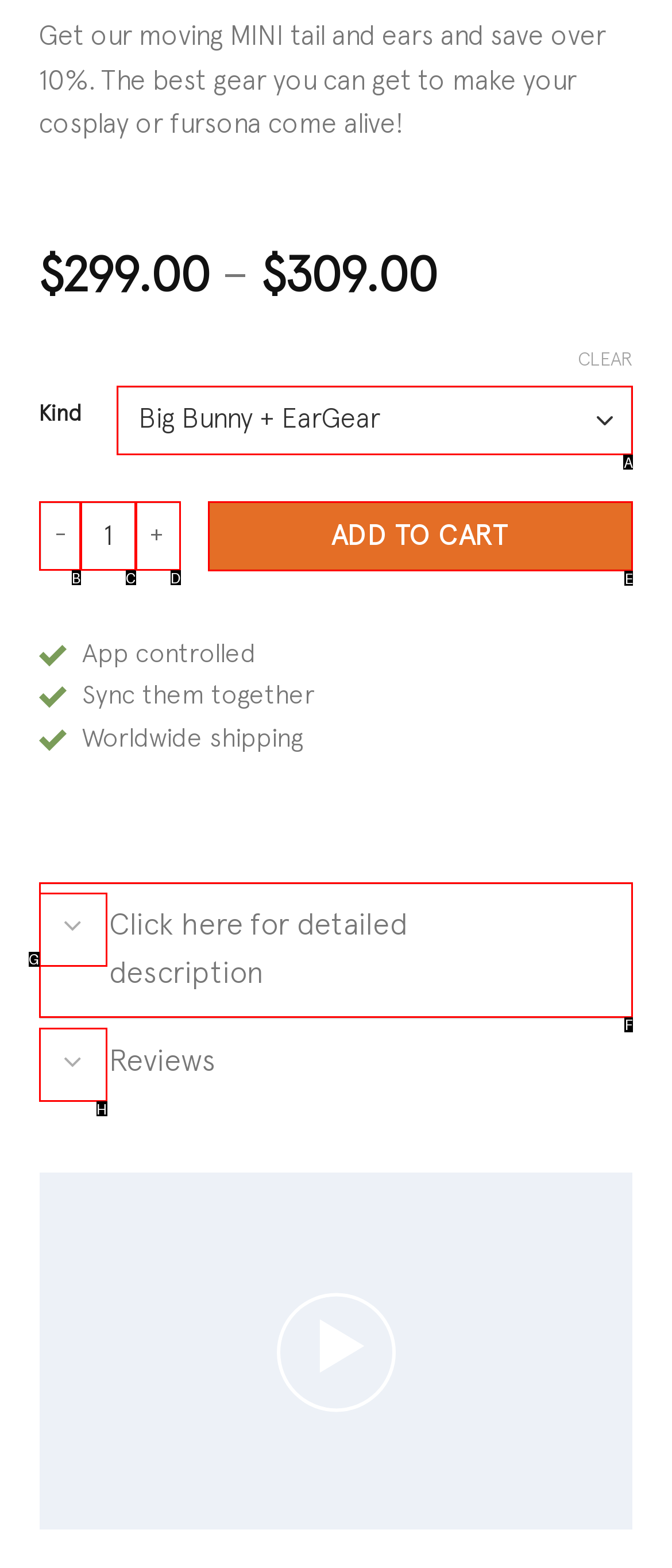Assess the description: parent_node: Reviews aria-label="Toggle" and select the option that matches. Provide the letter of the chosen option directly from the given choices.

H